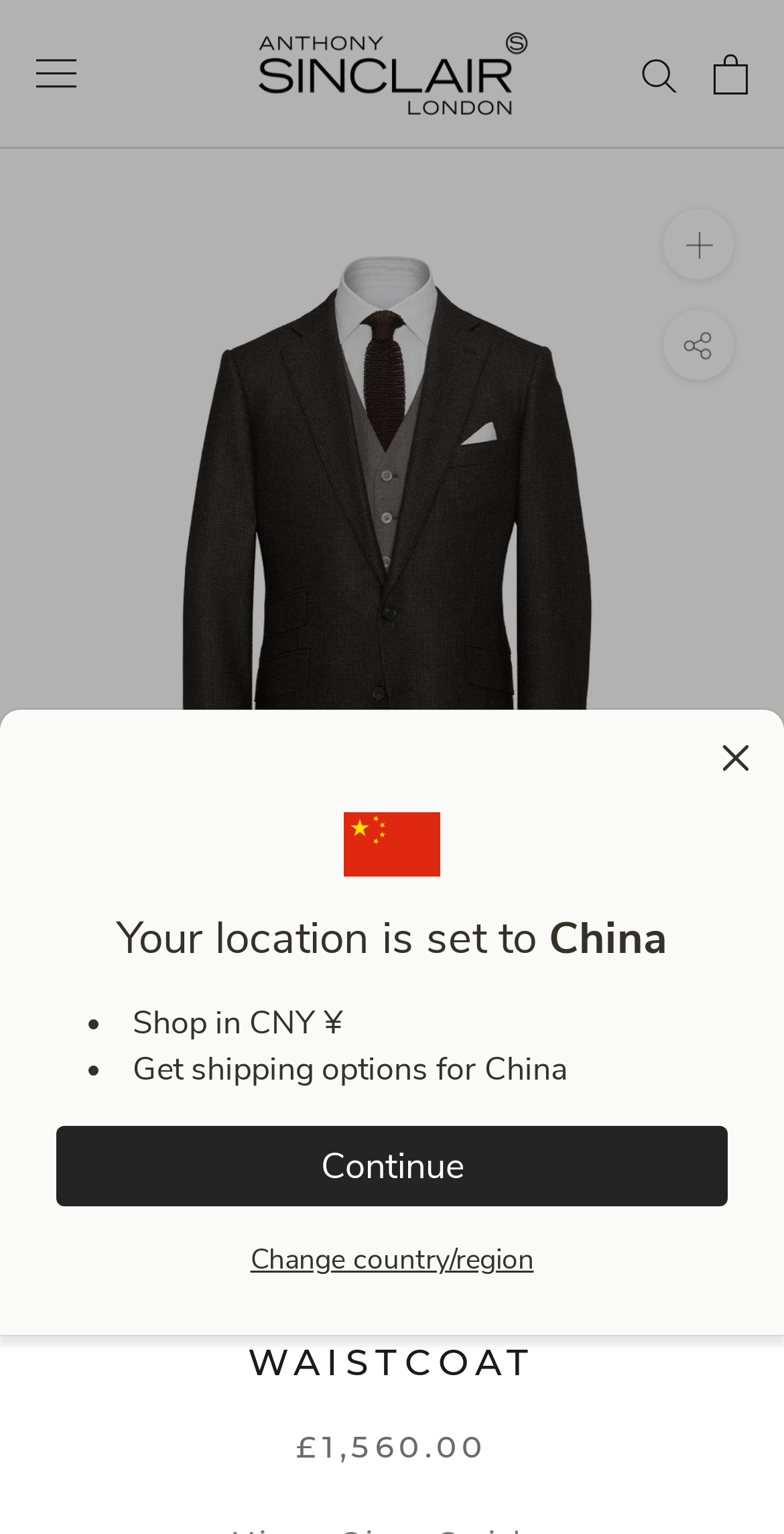Explain the features and main sections of the webpage comprehensively.

This webpage appears to be a product page for a three-piece brown houndstooth flannel suit with a solid waistcoat from Anthony Sinclair. At the top of the page, there is a notification bar that allows users to set their location to China and shop in CNY ¥, with options to get shipping options and change the country or region.

Below the notification bar, there is a navigation menu with buttons to open navigation, search, and open the cart. The brand logo, Anthony Sinclair, is also displayed at the top of the page.

The main content of the page is dedicated to the product, with a large image of the suit taking up most of the screen. There are buttons to zoom in and out of the image, as well as a series of small buttons to show different images of the product.

To the right of the image, there is a section with product information, including the product name, "Three-Piece Brown Houndstooth Flannel Suit with Solid Waistcoat", and the price, "£1,560.00". There are also buttons to navigate through the product images.

At the bottom of the page, there are two headings, one for the brand "ANTHONY SINCLAIR" and another for the product name.